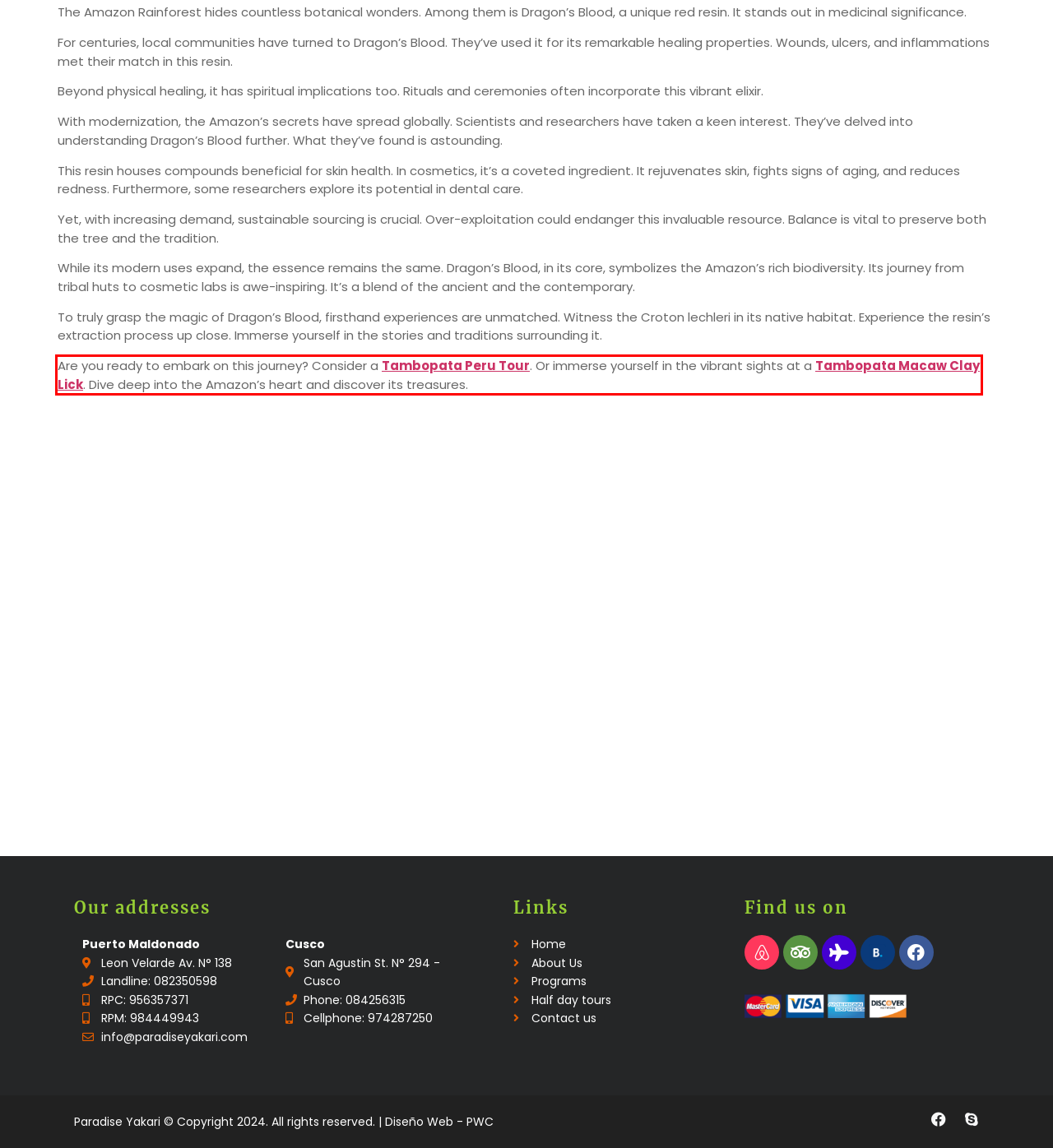You have a screenshot of a webpage with a red bounding box around a UI element. Determine which webpage description best matches the new webpage that results from clicking the element in the bounding box. Here are the candidates:
A. Tambopata Peru Tour - Tambopata Tours (4 Days) - 2023
B. Half Day Tours blogs - Paradise Yakari - 2023
C. Programs blogs - Paradise Yakari - 2023
D. Páginas Web Corporativas | Diseño Web Creativo | Páginas web en Lima
E. We need your consent
F. Tambopata Macaw Clay Lick - Chuncho Macaw Clay Lick - 2023
G. Contact Us - Paradise Amazon Lodge & Adventure
H. Inicio - Paradise Amazon Lodge & Adventure

F